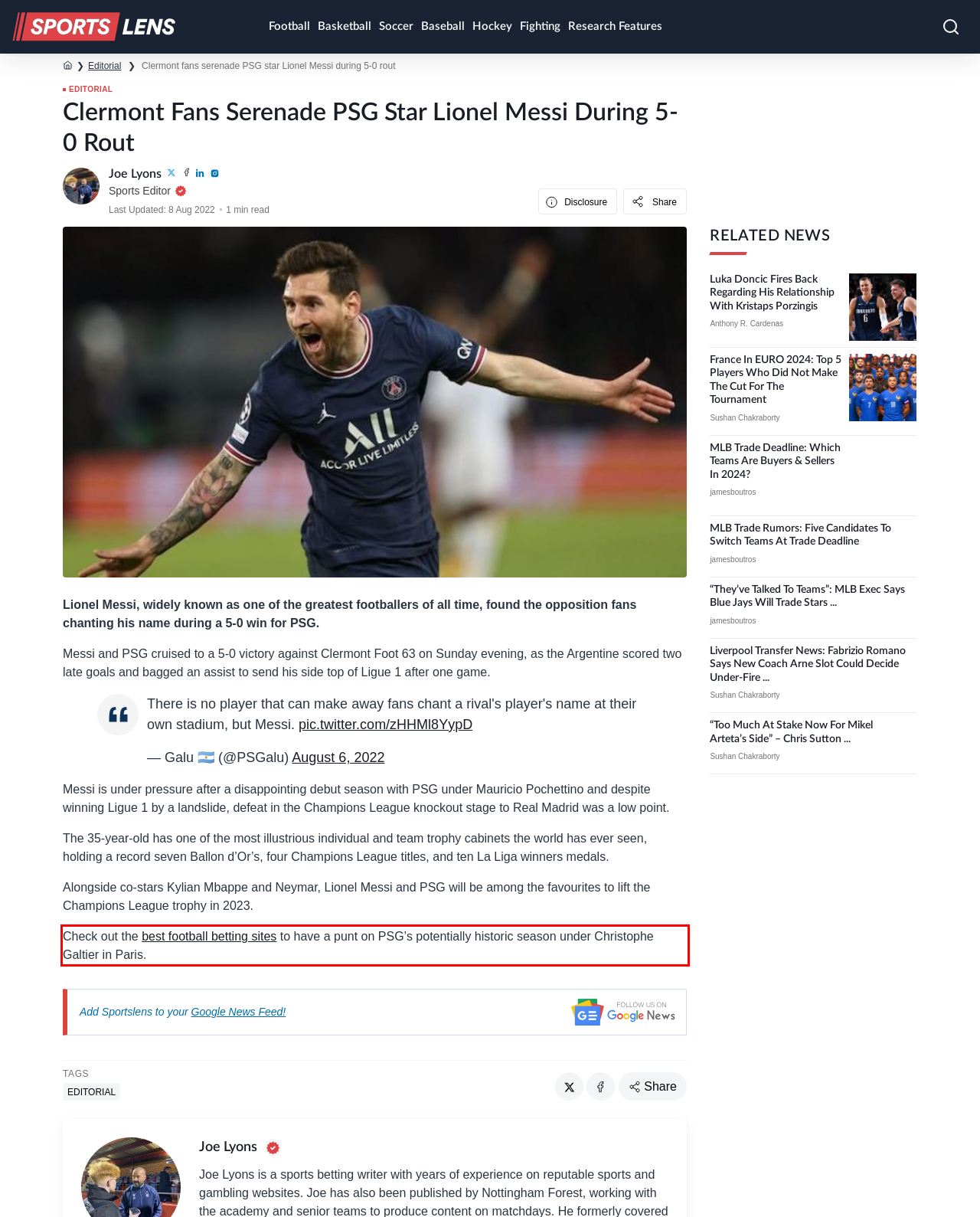You are looking at a screenshot of a webpage with a red rectangle bounding box. Use OCR to identify and extract the text content found inside this red bounding box.

Check out the best football betting sites to have a punt on PSG’s potentially historic season under Christophe Galtier in Paris.